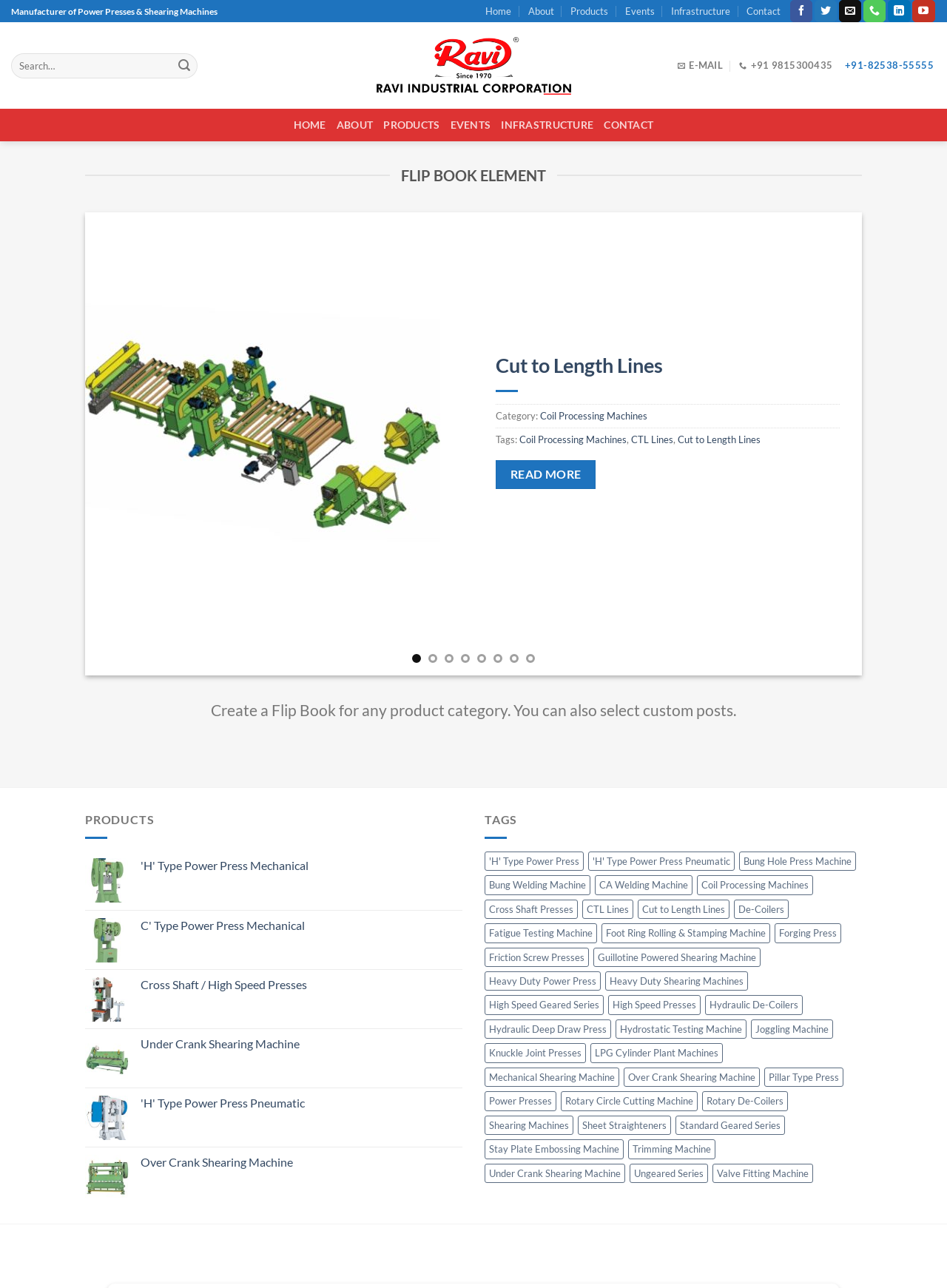Identify the bounding box coordinates of the section that should be clicked to achieve the task described: "View CTL Cut to Length Lines product".

[0.09, 0.165, 0.5, 0.509]